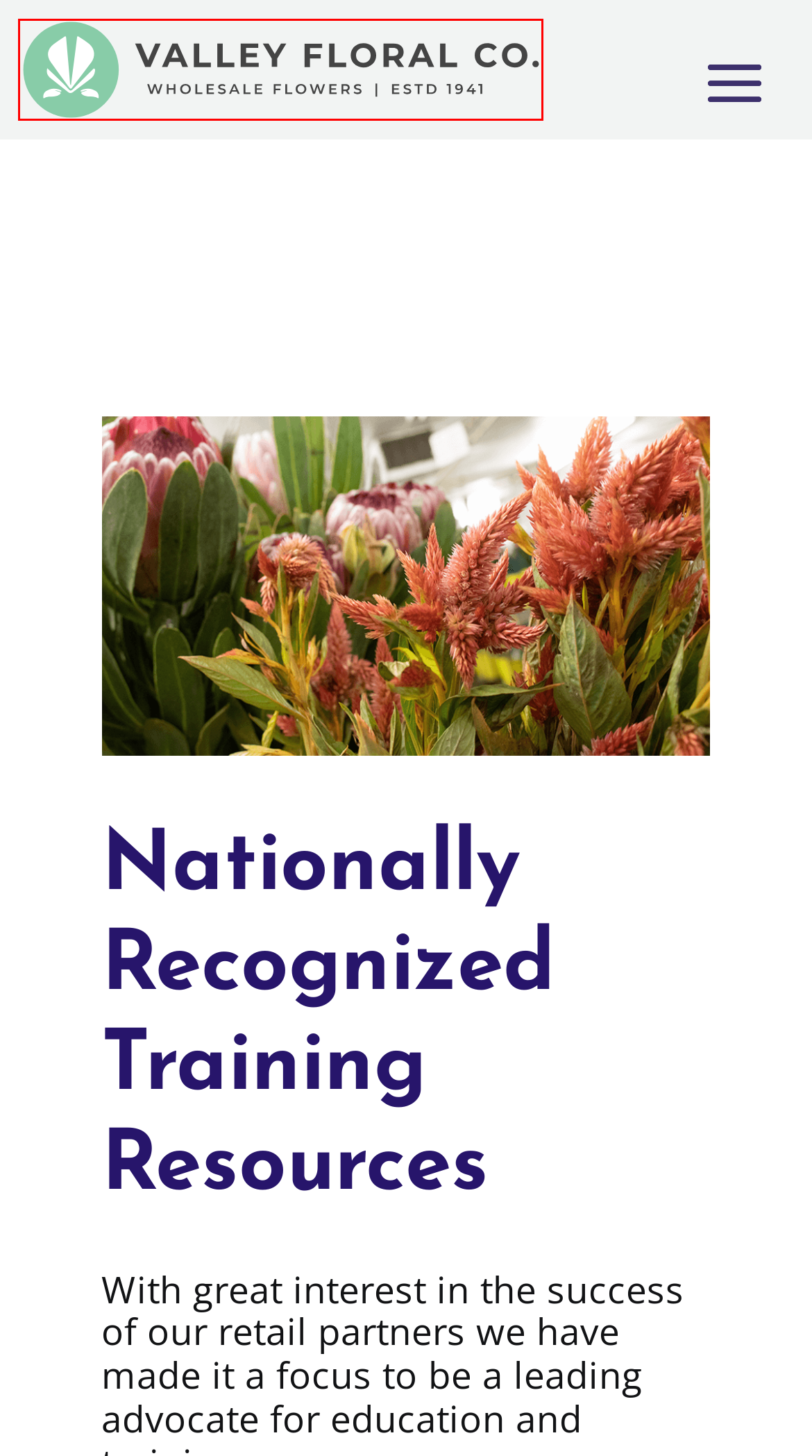Given a screenshot of a webpage with a red bounding box highlighting a UI element, choose the description that best corresponds to the new webpage after clicking the element within the red bounding box. Here are your options:
A. Prime Concepts Group | Creative Marketing Agency | Wichita, Kansas
B. Legal Information - Valley Floral
C. A Partner Florists Have Trusted for Over 80 Years | Valley Floral
D. Valley Floral Portal - index
E. Wholesale Flower Distribution & Floral Supplies | Wichita, KS
F. Thousands of Floral Products & Expert Advice
G. Contact Valley Floral | Wichita, KS
H. Join the Valley Floral Team

E